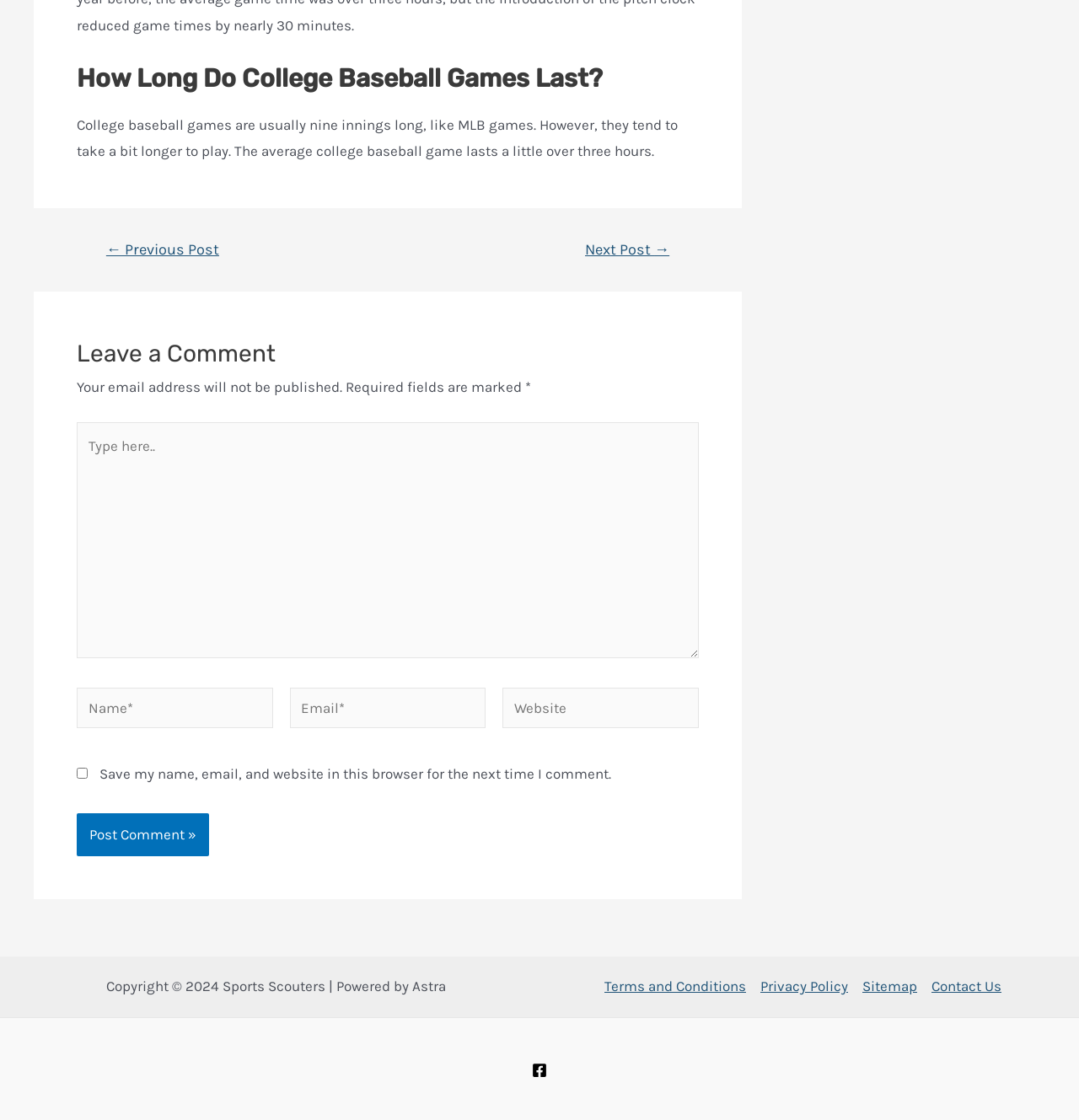Locate the bounding box coordinates of the region to be clicked to comply with the following instruction: "Click on the About us link". The coordinates must be four float numbers between 0 and 1, in the form [left, top, right, bottom].

None